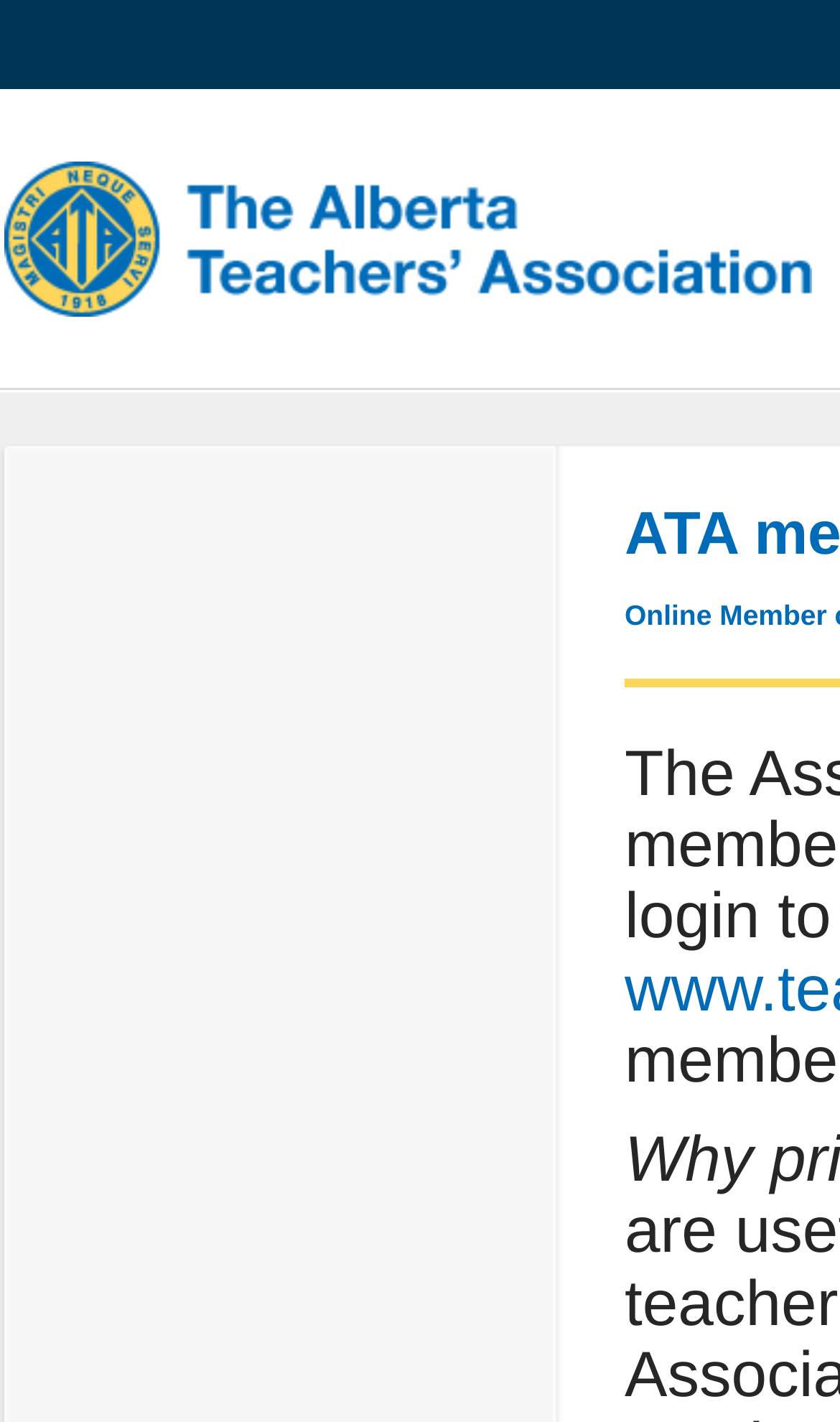Using the provided description: "The Alberta Teachers’ Association", find the bounding box coordinates of the corresponding UI element. The output should be four float numbers between 0 and 1, in the format [left, top, right, bottom].

[0.005, 0.114, 0.967, 0.223]